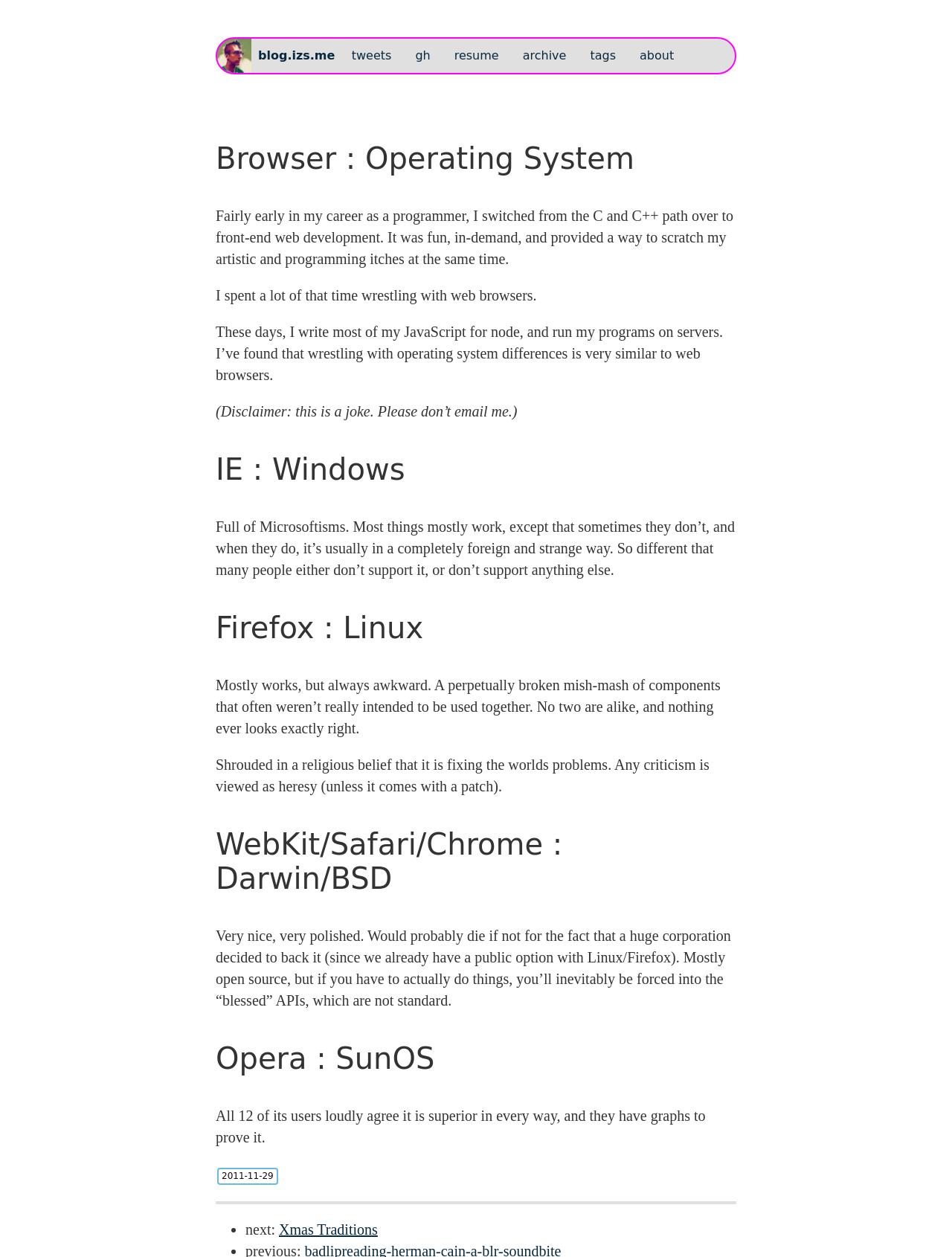Find the bounding box of the UI element described as follows: "Xmas Traditions".

[0.293, 0.972, 0.397, 0.985]